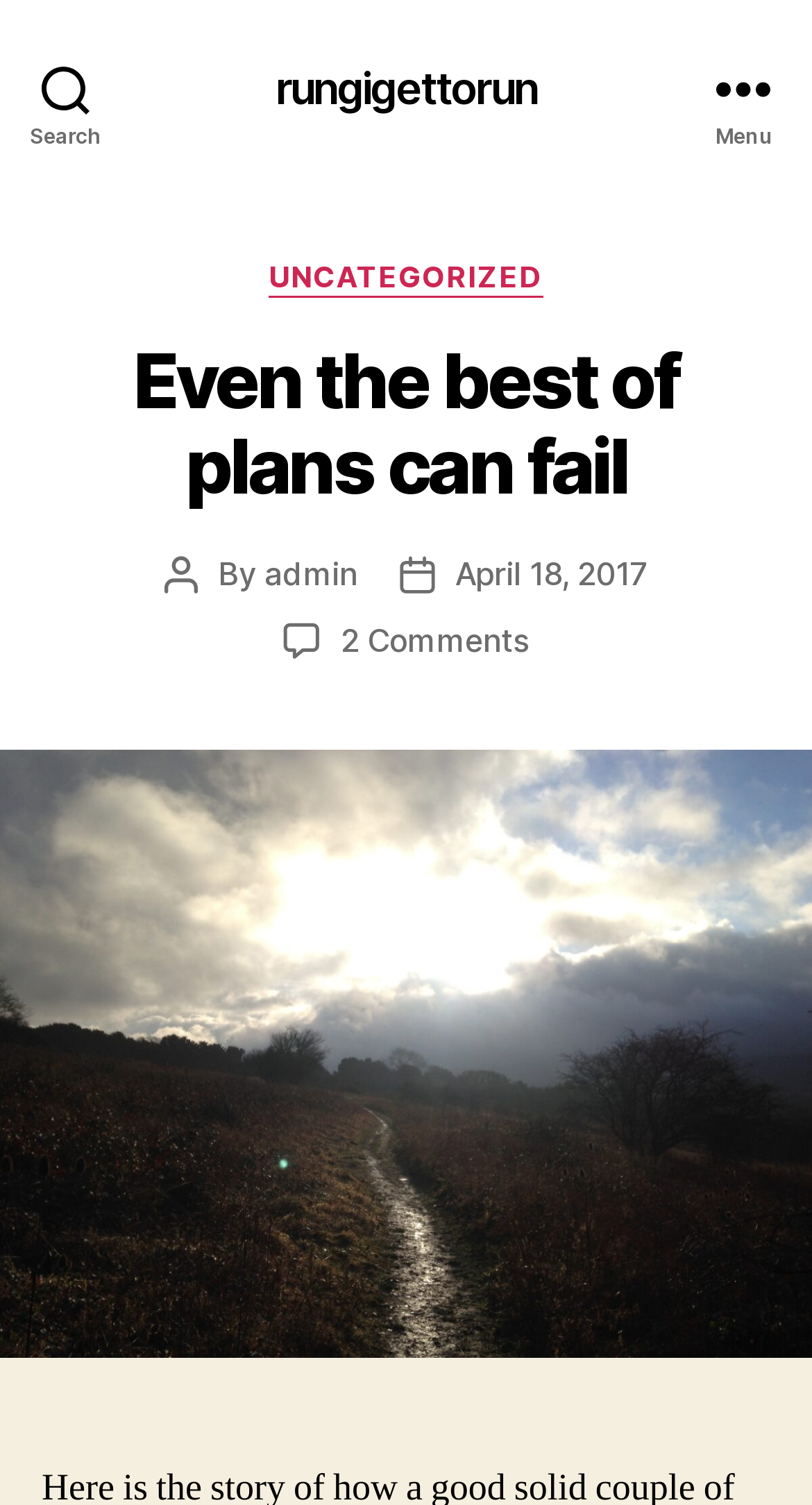Give a concise answer using one word or a phrase to the following question:
What is the date of the post?

April 18, 2017